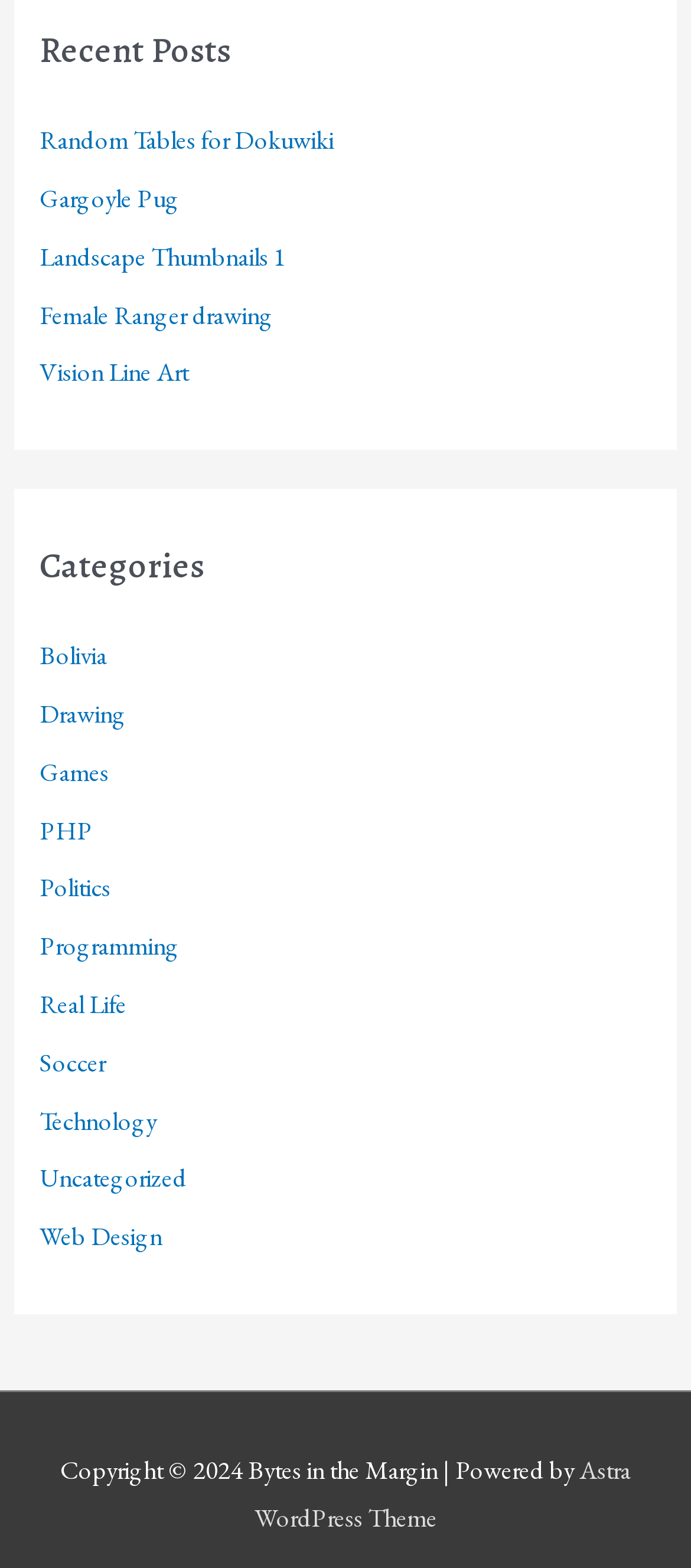Using the description: "Random Tables for Dokuwiki", determine the UI element's bounding box coordinates. Ensure the coordinates are in the format of four float numbers between 0 and 1, i.e., [left, top, right, bottom].

[0.058, 0.078, 0.483, 0.1]